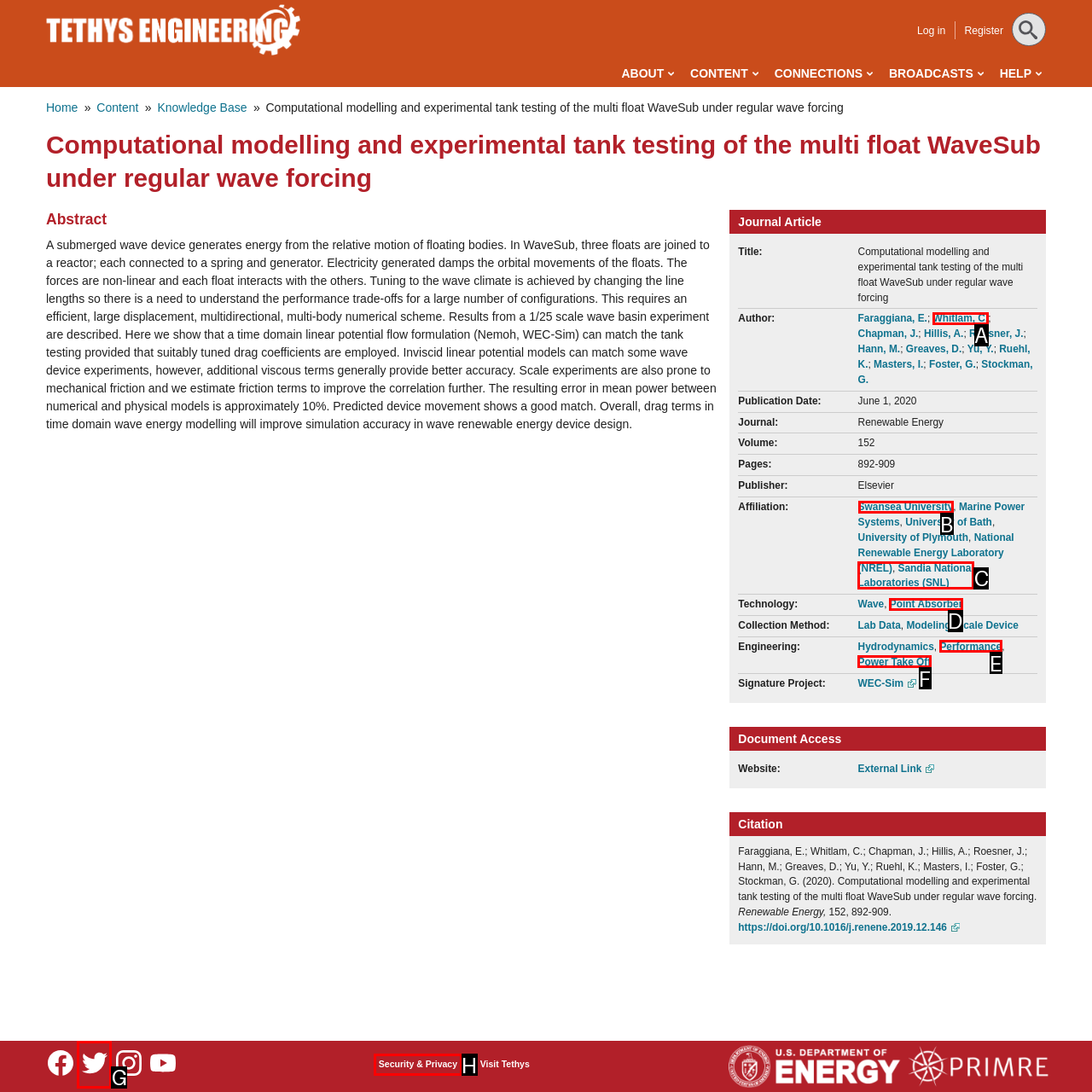Which choice should you pick to execute the task: Click on the 'Swansea University' affiliation link
Respond with the letter associated with the correct option only.

B